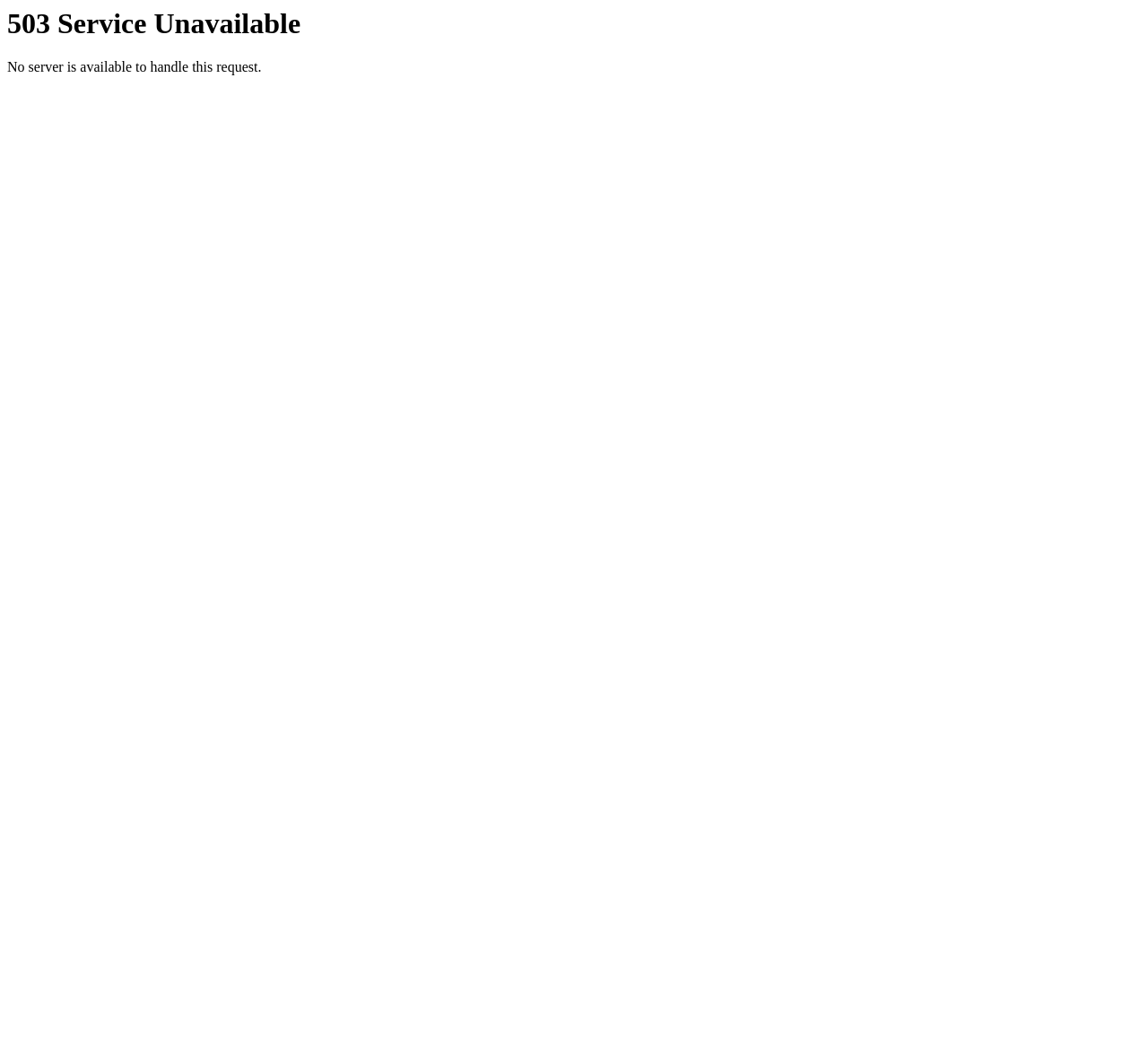Please extract the primary headline from the webpage.

503 Service Unavailable